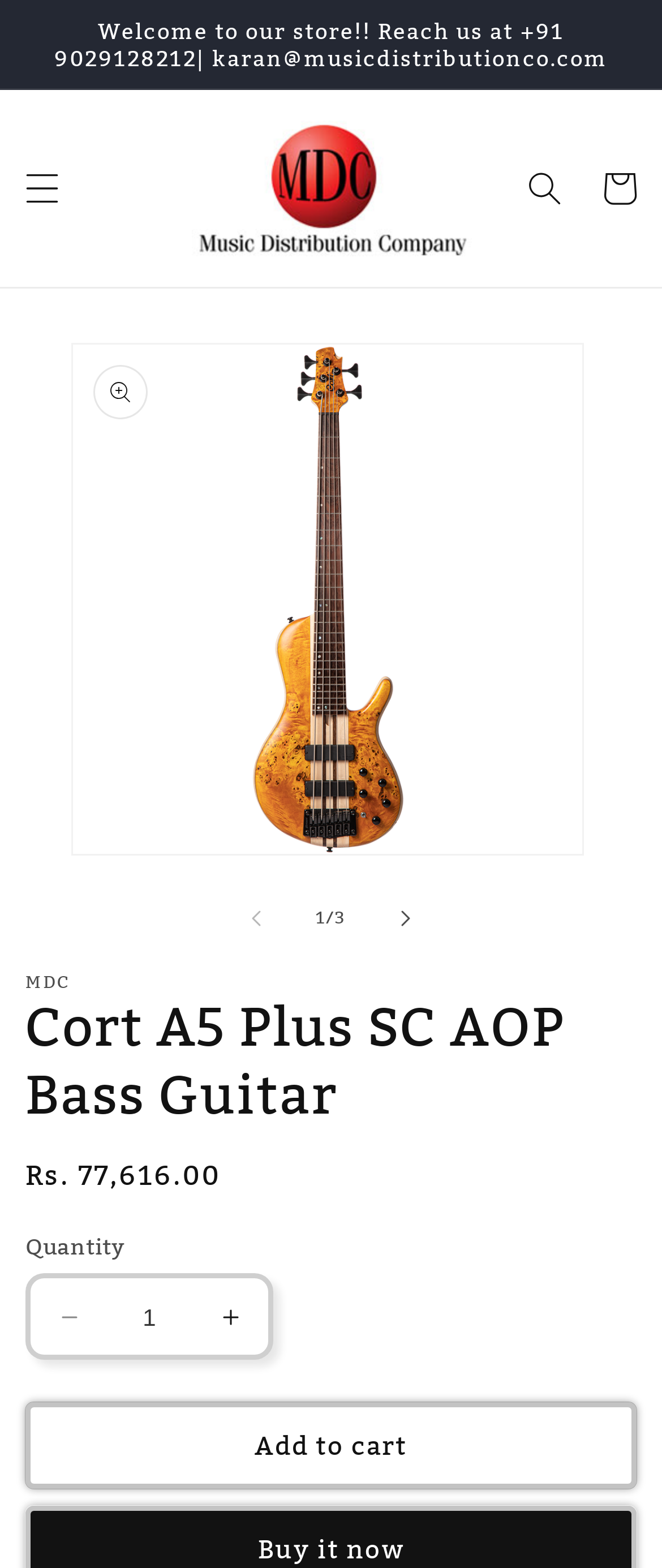How can I contact the store?
Provide a detailed answer to the question using information from the image.

I found the answer by looking at the static text element on the webpage, which says 'Welcome to our store!! Reach us at +91 9029128212| karan@musicdistributionco.com'.